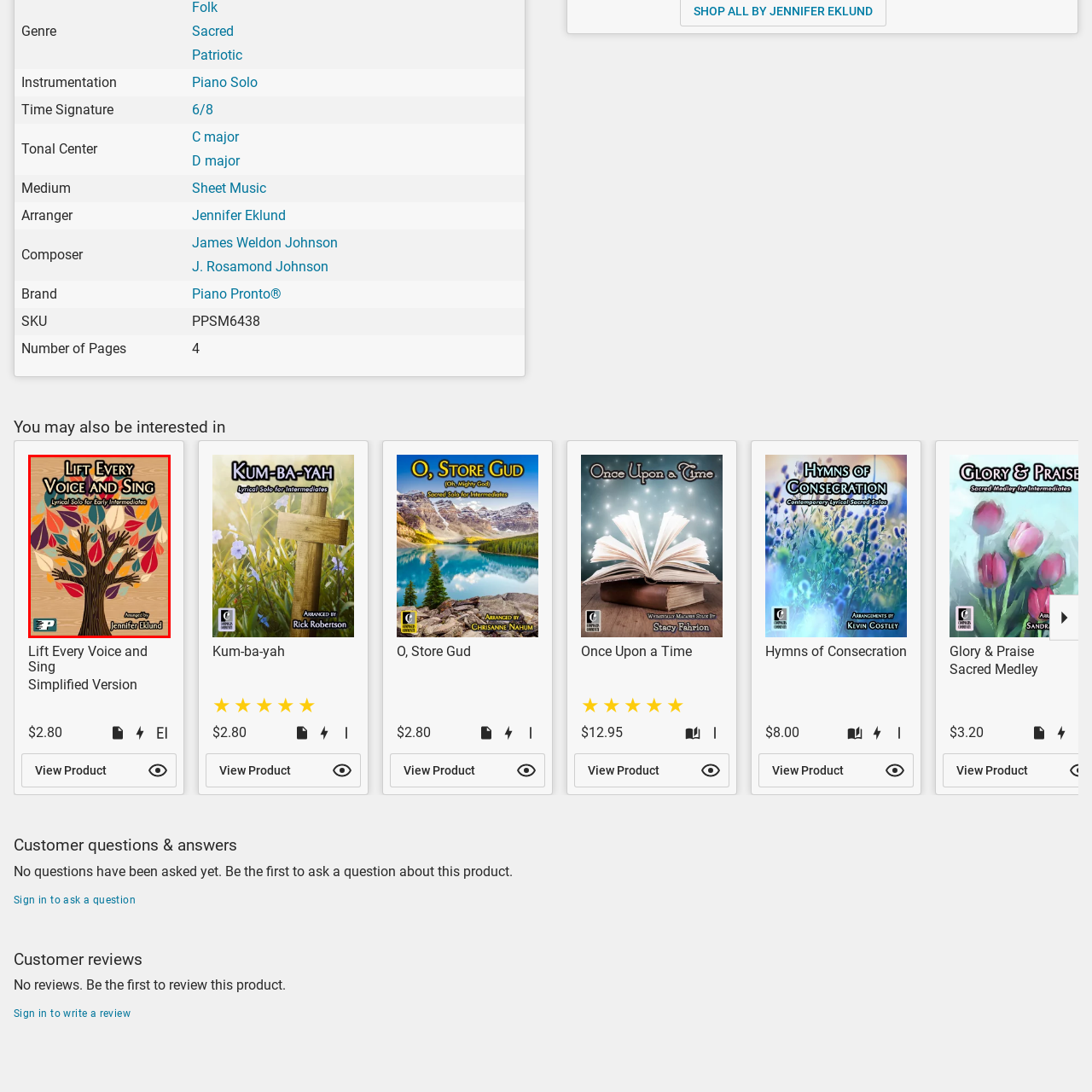Offer an in-depth description of the picture located within the red frame.

The image features the cover of the musical score titled "Lift Every Voice and Sing," arranged by Jennifer Eklund. The design showcases a stylized tree with vibrant, multicolored leaves in shades of green, red, yellow, and orange, set against a warm wooden background. Above the tree, the title “Lift Every Voice and Sing” is prominently displayed in bold black typography, emphasizing its lyrical and celebratory nature. Beneath the title, the subtitle reads “Lyrical Solo for Early Intermediates,” indicating that this piece is intended for early intermediate musicians. The cover design reflects the song's themes of unity and hope, making it a visually appealing representation of the musical work.